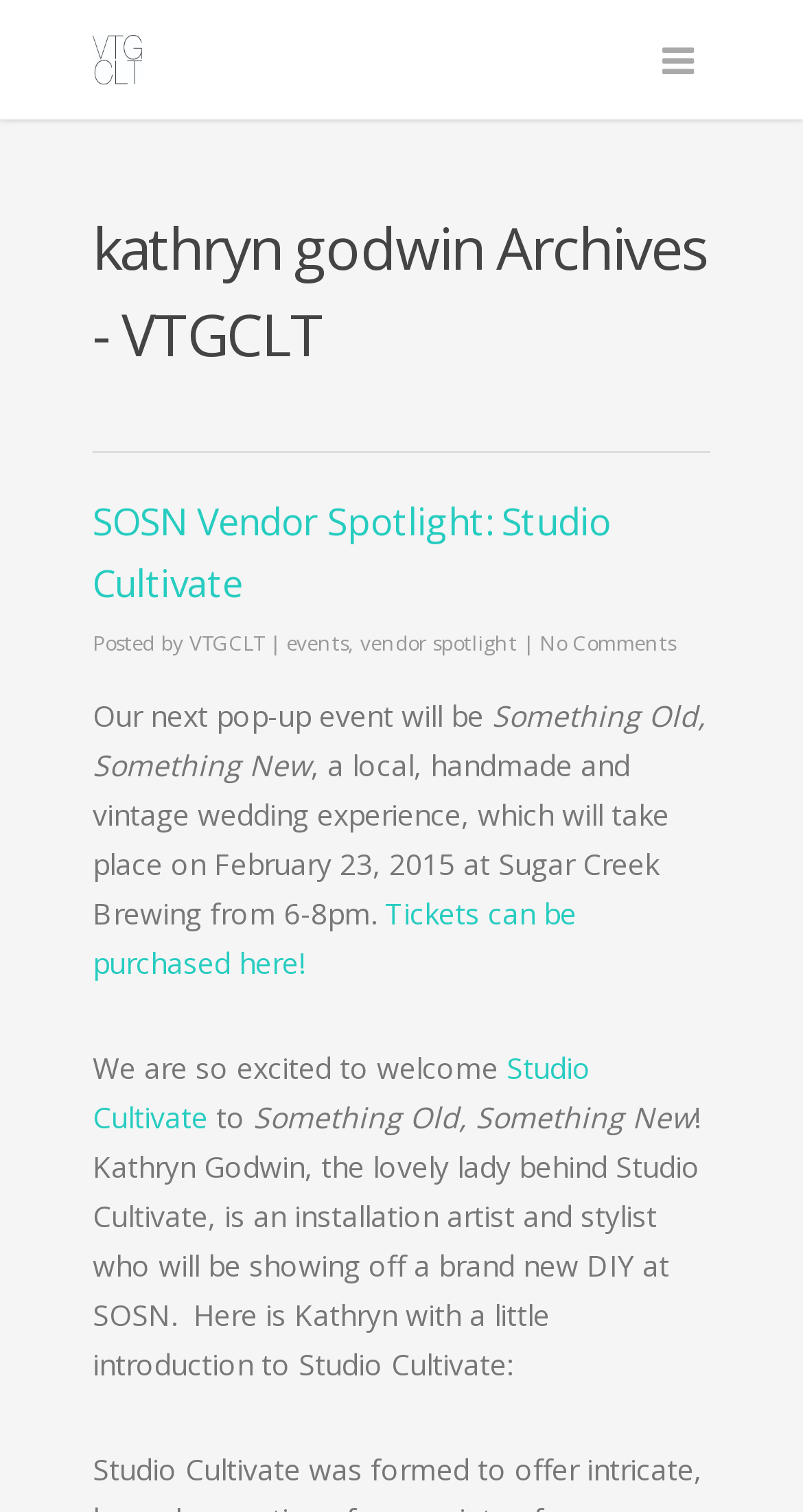What is the name of the event mentioned?
Please respond to the question with a detailed and well-explained answer.

I found the answer by looking at the text content of the webpage, specifically the sentence 'Our next pop-up event will be Something Old, Something New...' which indicates that the event being referred to is called 'Something Old, Something New'.